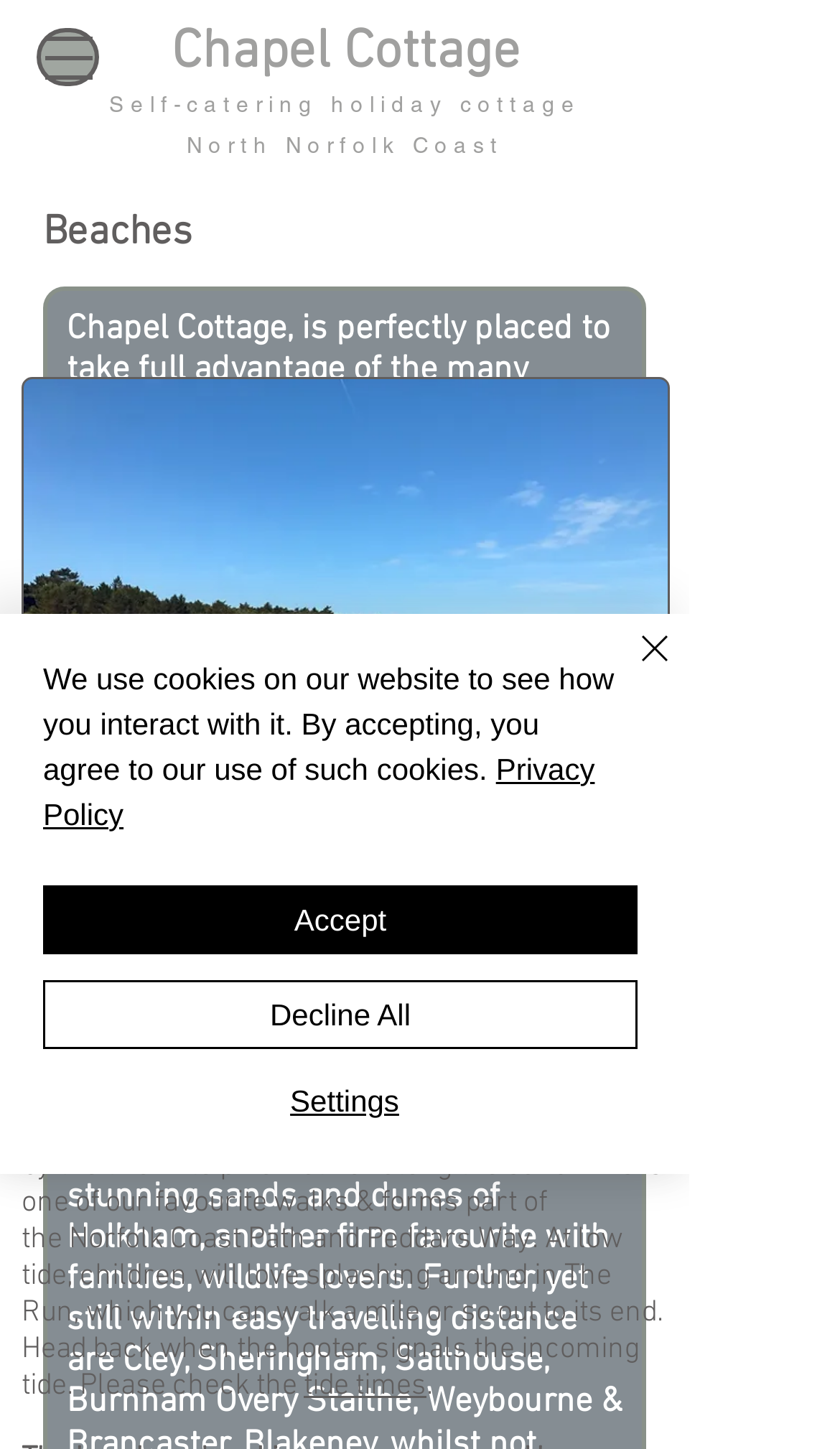Please specify the bounding box coordinates for the clickable region that will help you carry out the instruction: "Click the 'Open navigation menu' button".

[0.044, 0.019, 0.118, 0.059]